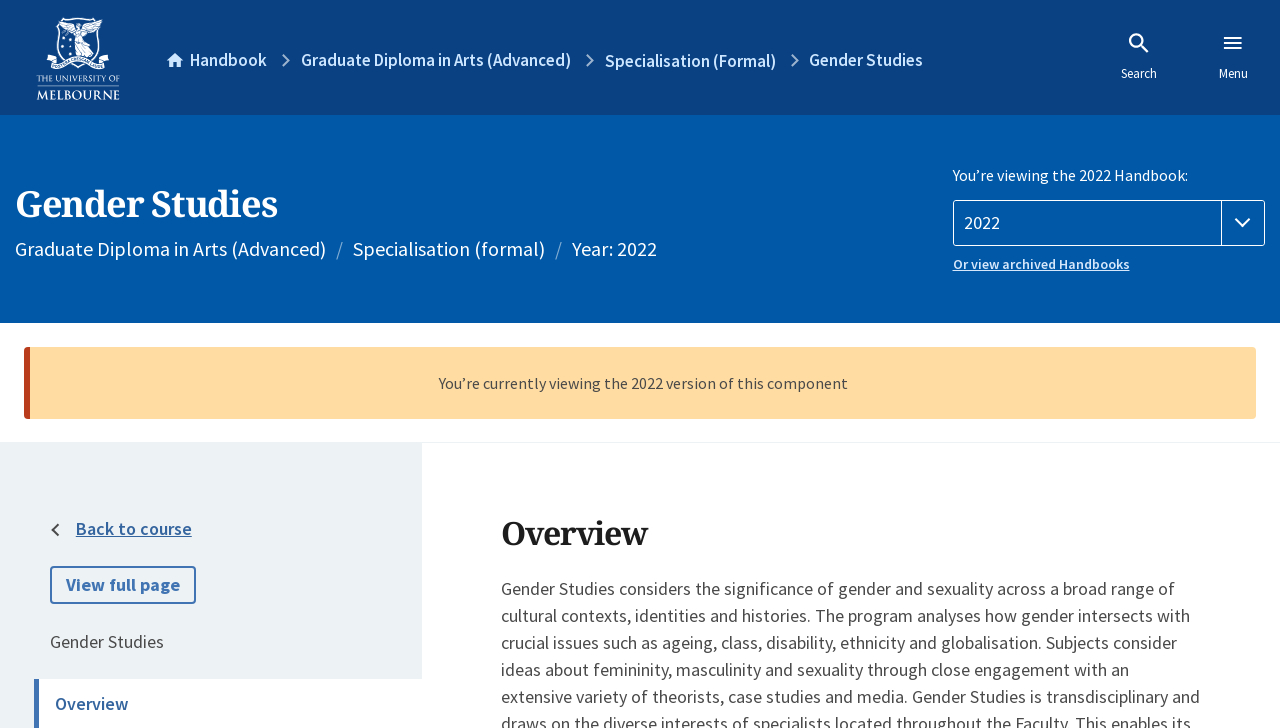Can you find the bounding box coordinates for the element to click on to achieve the instruction: "search"?

[0.856, 0.043, 0.923, 0.115]